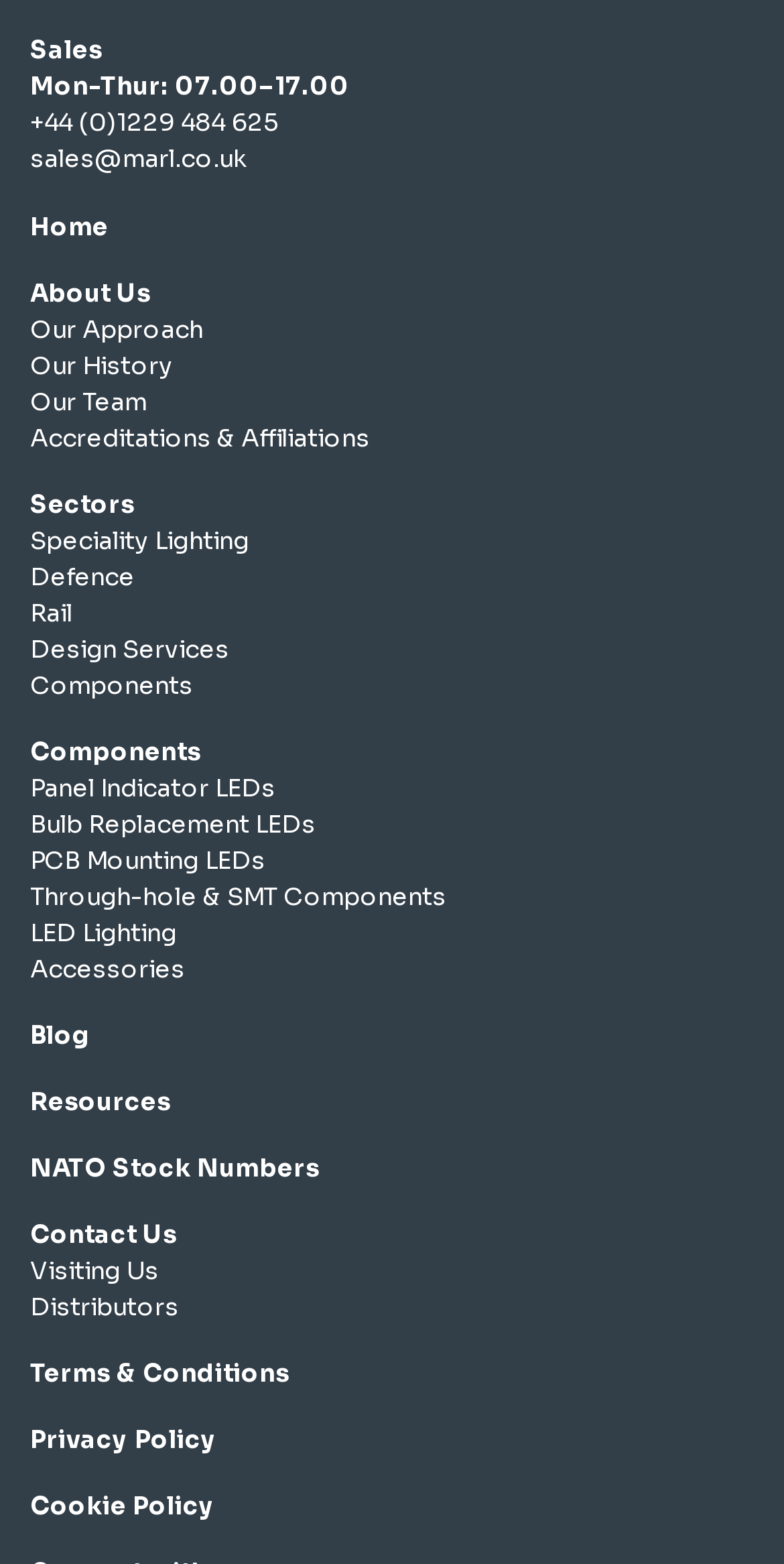Using the image as a reference, answer the following question in as much detail as possible:
What are the office hours for Monday to Thursday?

I found the office hours for Monday to Thursday by looking at the StaticText element with the text 'Mon-Thur: 07.00–17.00'.